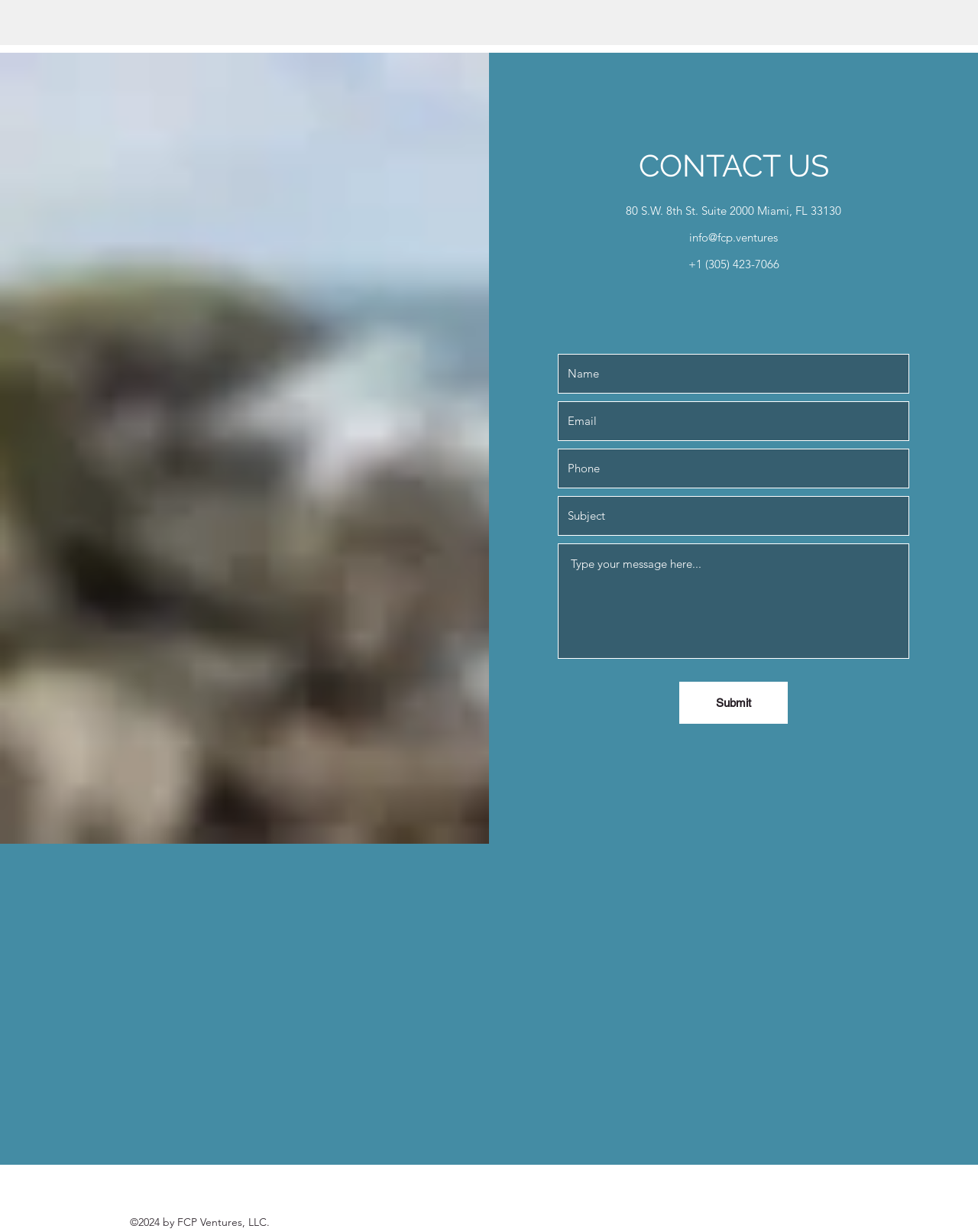Determine the bounding box coordinates of the region that needs to be clicked to achieve the task: "view the Google Maps".

[0.0, 0.685, 1.0, 0.945]